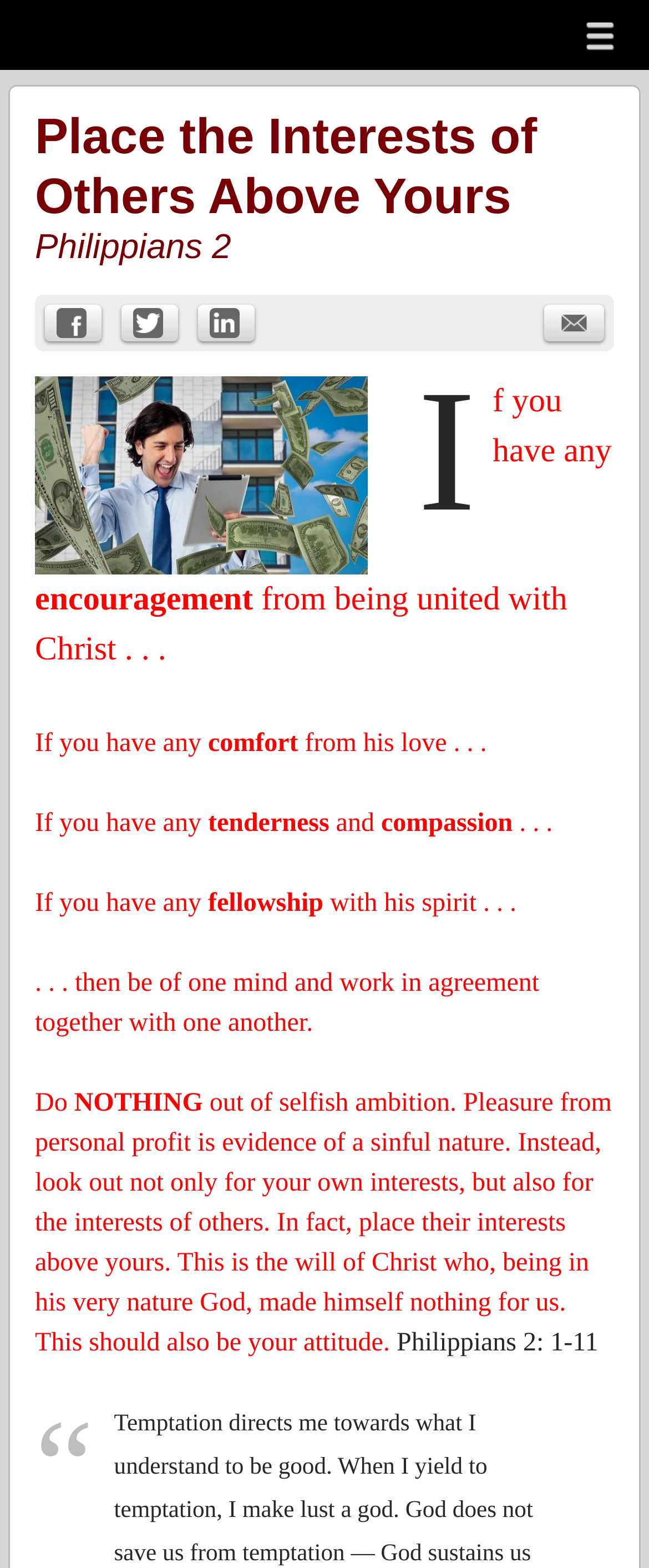How many social media sharing options are available?
Give a one-word or short-phrase answer derived from the screenshot.

4